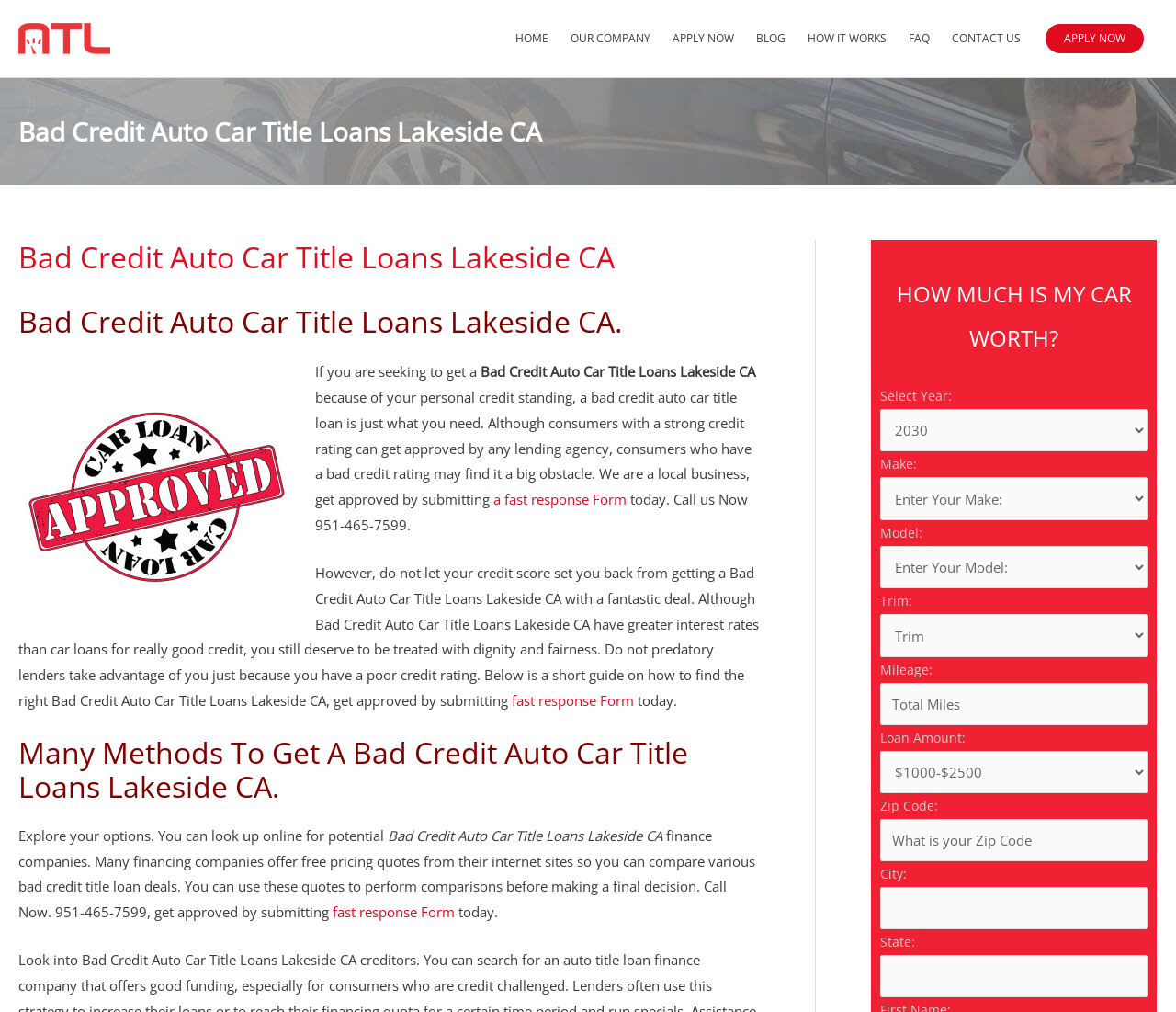Generate a thorough caption that explains the contents of the webpage.

This webpage is about Bad Credit Auto Car Title Loans in Lakeside, CA. At the top left corner, there is a logo with the text "ATL" and an image with the same text. Below the logo, there is a navigation menu with links to different sections of the website, including "HOME", "OUR COMPANY", "APPLY NOW", "BLOG", "HOW IT WORKS", "FAQ", and "CONTACT US".

The main content of the webpage is divided into several sections. The first section has a heading "Bad Credit Auto Car Title Loans Lakeside CA" and a subheading that explains the purpose of the loan. There is also an image related to the loan. The text in this section explains that the loan is designed for people with bad credit and that the company is a local business.

The next section has a heading "Many Methods To Get A Bad Credit Auto Car Title Loans Lakeside CA" and provides information on how to explore options for getting a loan. There are links to submit a "fast response Form" and a phone number to call for more information.

Below this section, there is a form to estimate the value of a car. The form has fields to select the year, make, model, trim, mileage, loan amount, zip code, city, and state of the car. There are also text boxes to input additional information.

Throughout the webpage, there are several calls to action, including links to apply now and phone numbers to call for more information. The overall layout of the webpage is organized, with clear headings and concise text.